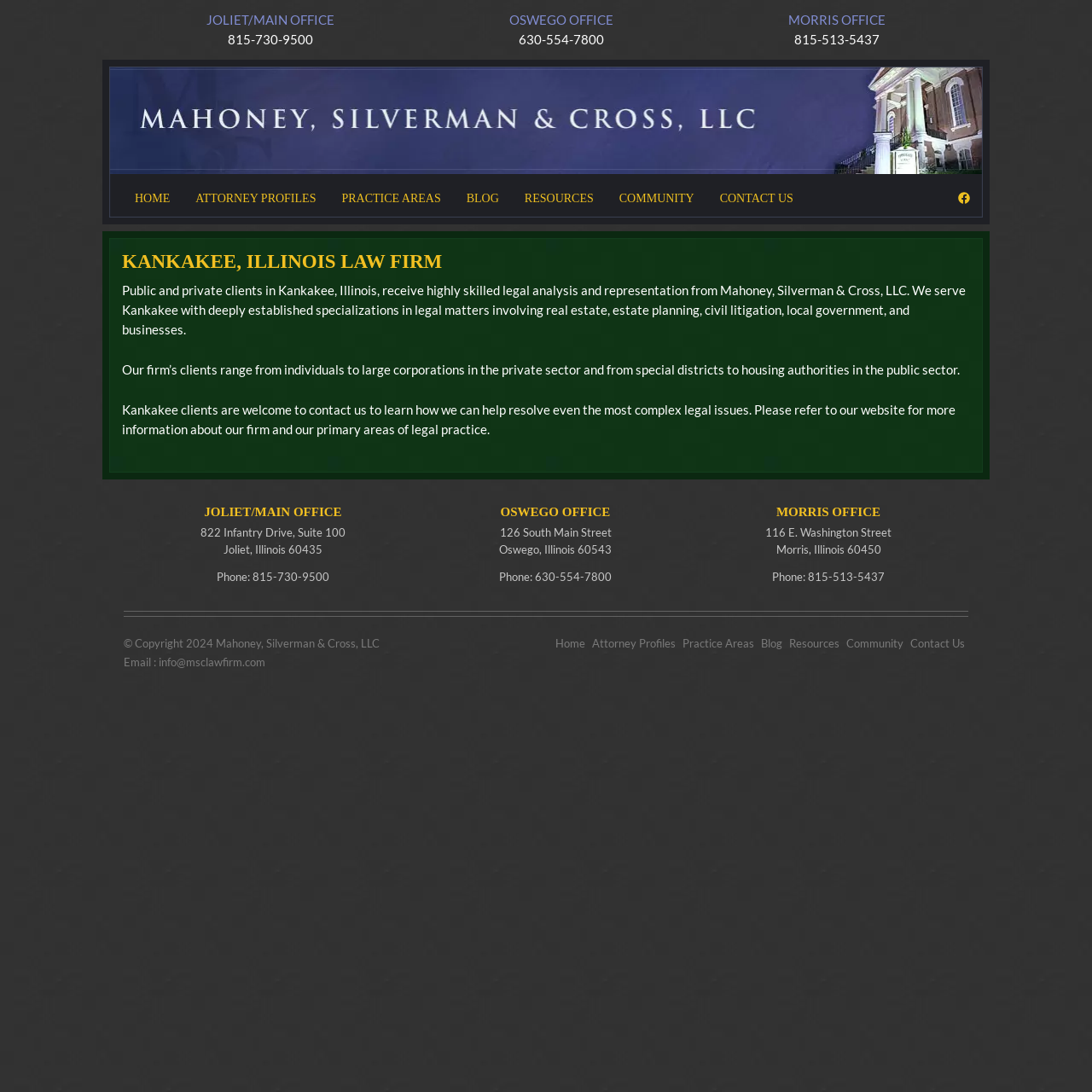Elaborate on the different components and information displayed on the webpage.

This webpage is about Mahoney, Silverman & Cross, LLC, a law firm based in Kankakee, Illinois. At the top, there is a header section with the law firm's name and logo, followed by a navigation menu with links to different sections of the website, including Home, Attorney Profiles, Practice Areas, Blog, Resources, Community, and Contact Us.

Below the navigation menu, there is a main content section that introduces the law firm and its services. The section is divided into three columns, each containing information about a different office location: Joliet/Main Office, Oswego Office, and Morris Office. Each column includes the office's address, phone number, and a heading with the office's name.

In the main content section, there is also a brief description of the law firm's services, stating that they provide highly skilled legal analysis and representation to public and private clients in Kankakee, Illinois, with specializations in real estate, estate planning, civil litigation, local government, and businesses.

At the bottom of the webpage, there is a footer section that includes copyright information, the law firm's name, and an email address. There are also links to different sections of the website, similar to the navigation menu at the top.

Throughout the webpage, there are several images, including the law firm's logo and icons for the navigation menu and footer links. The overall layout is organized and easy to navigate, with clear headings and concise text.